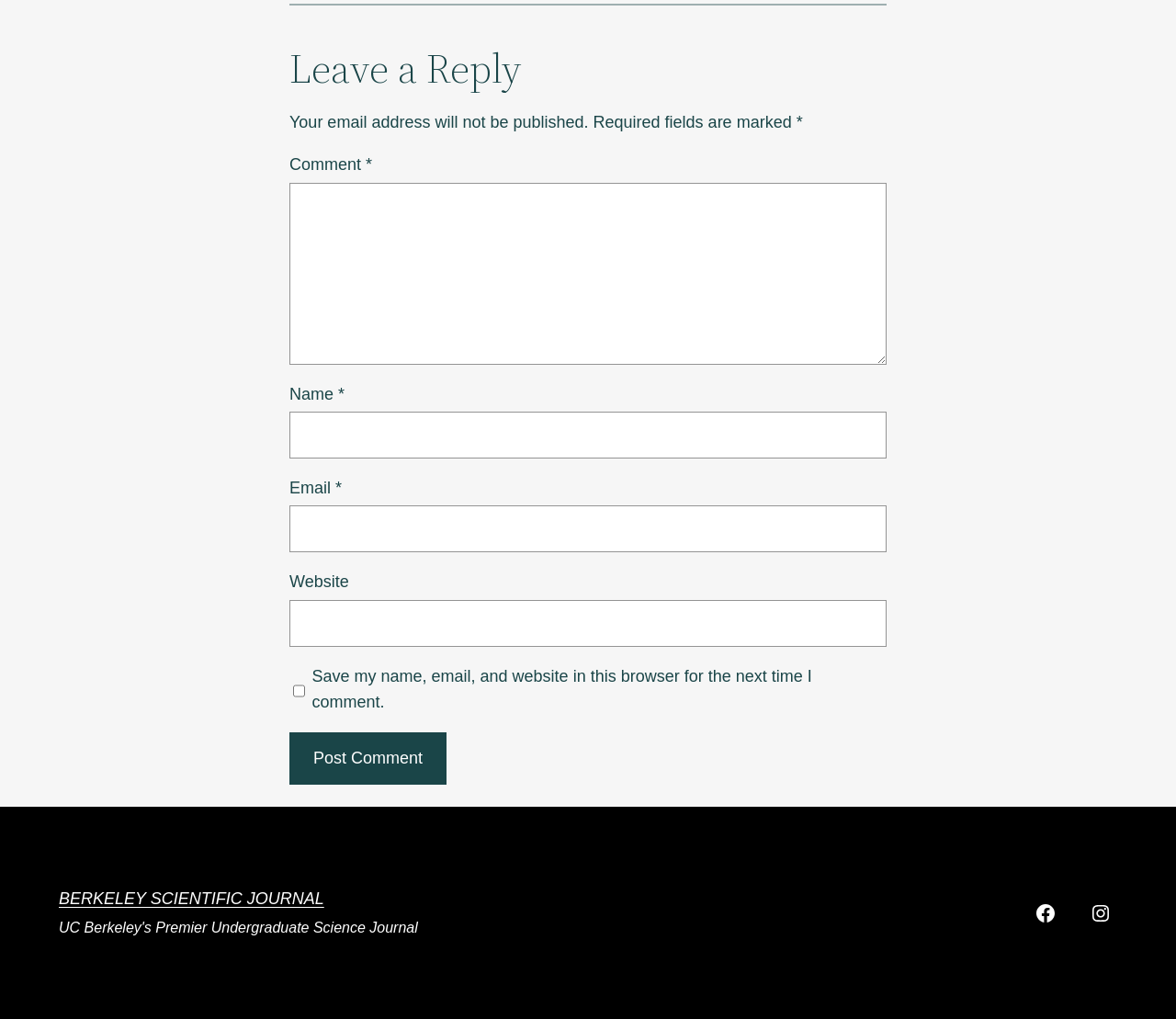Please specify the bounding box coordinates of the region to click in order to perform the following instruction: "Leave a comment".

[0.246, 0.179, 0.754, 0.358]